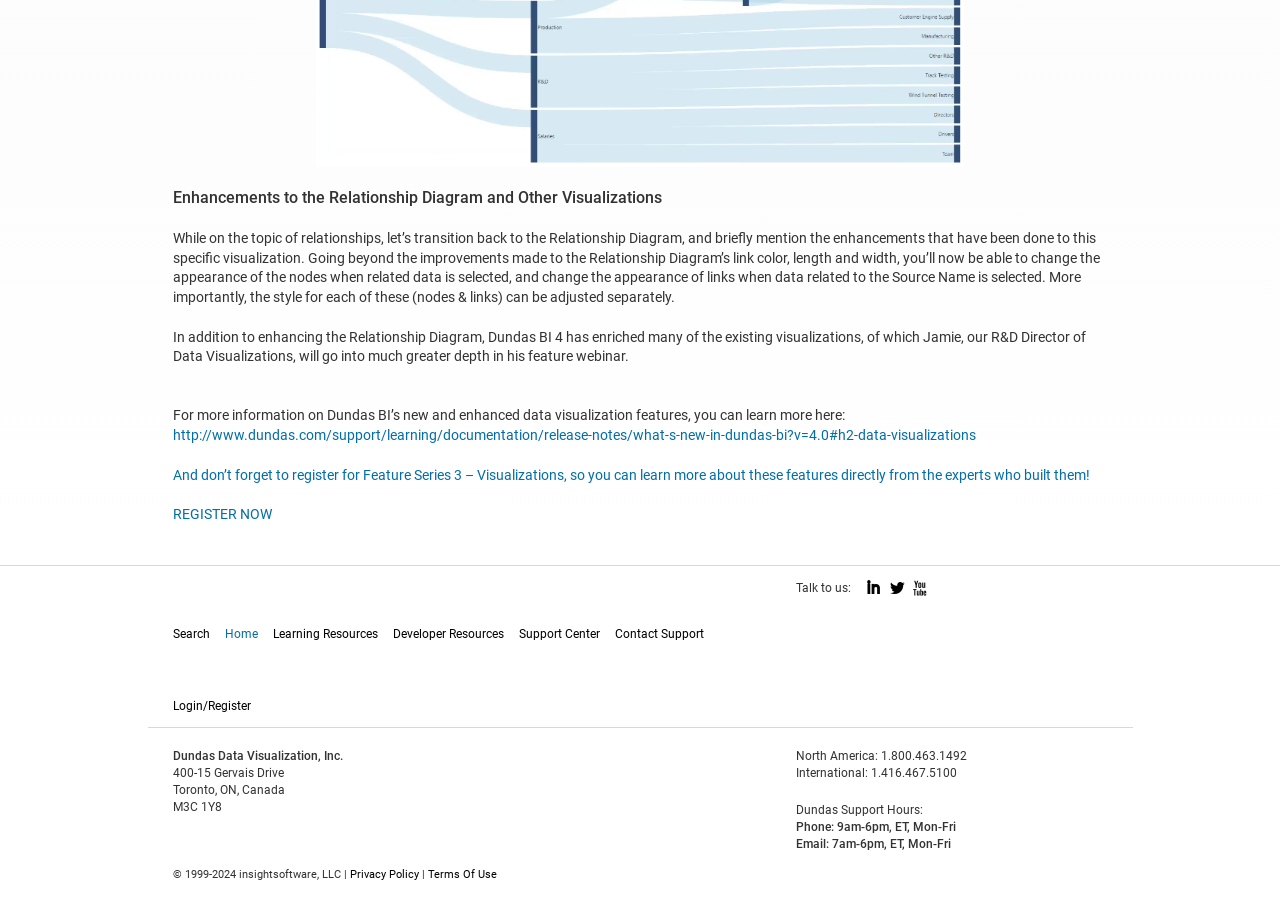Please answer the following question using a single word or phrase: 
What is the copyright year range for insightsoftware, LLC?

1999-2024